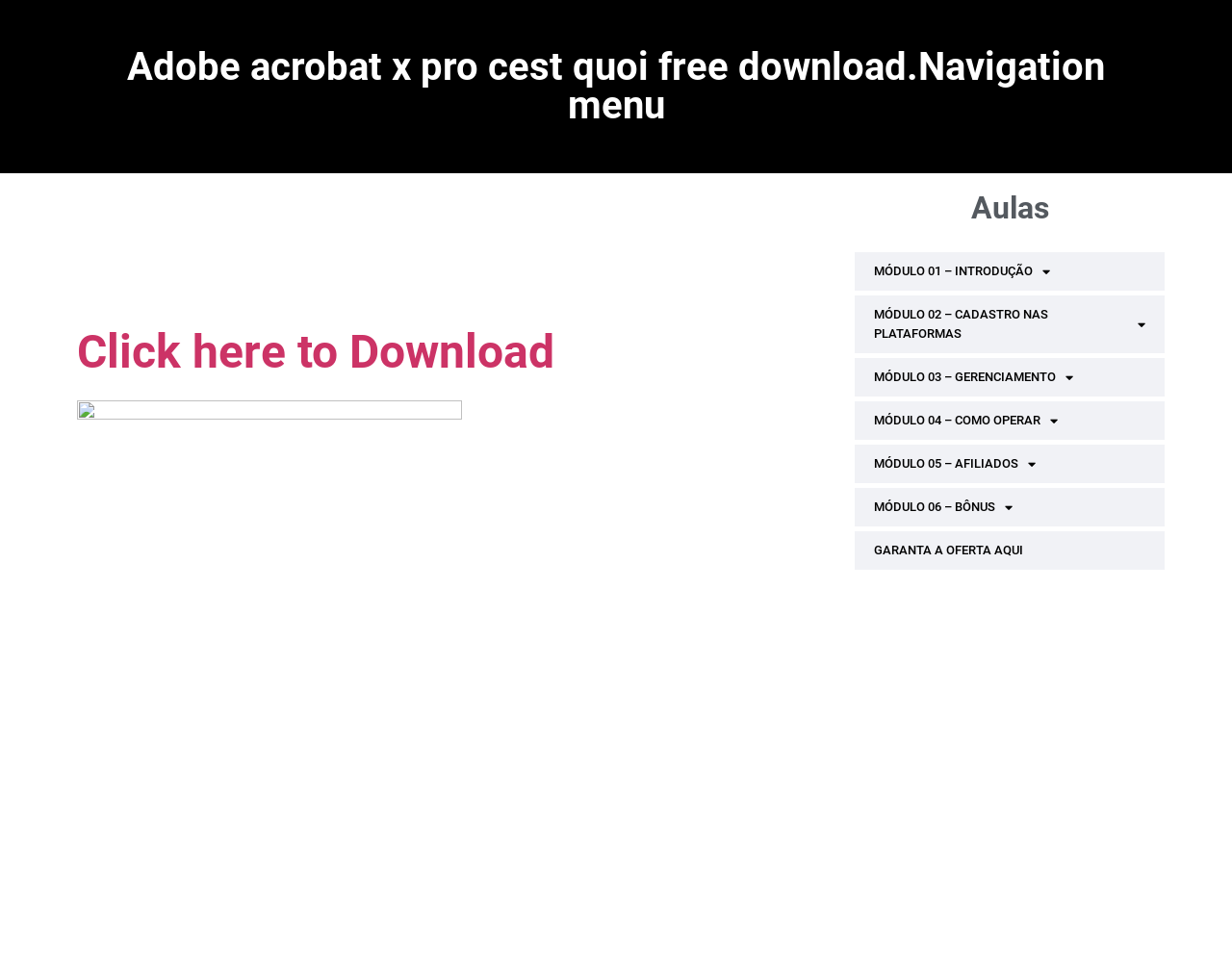What is the purpose of the image on the webpage?
Answer the question based on the image using a single word or a brief phrase.

Decoration